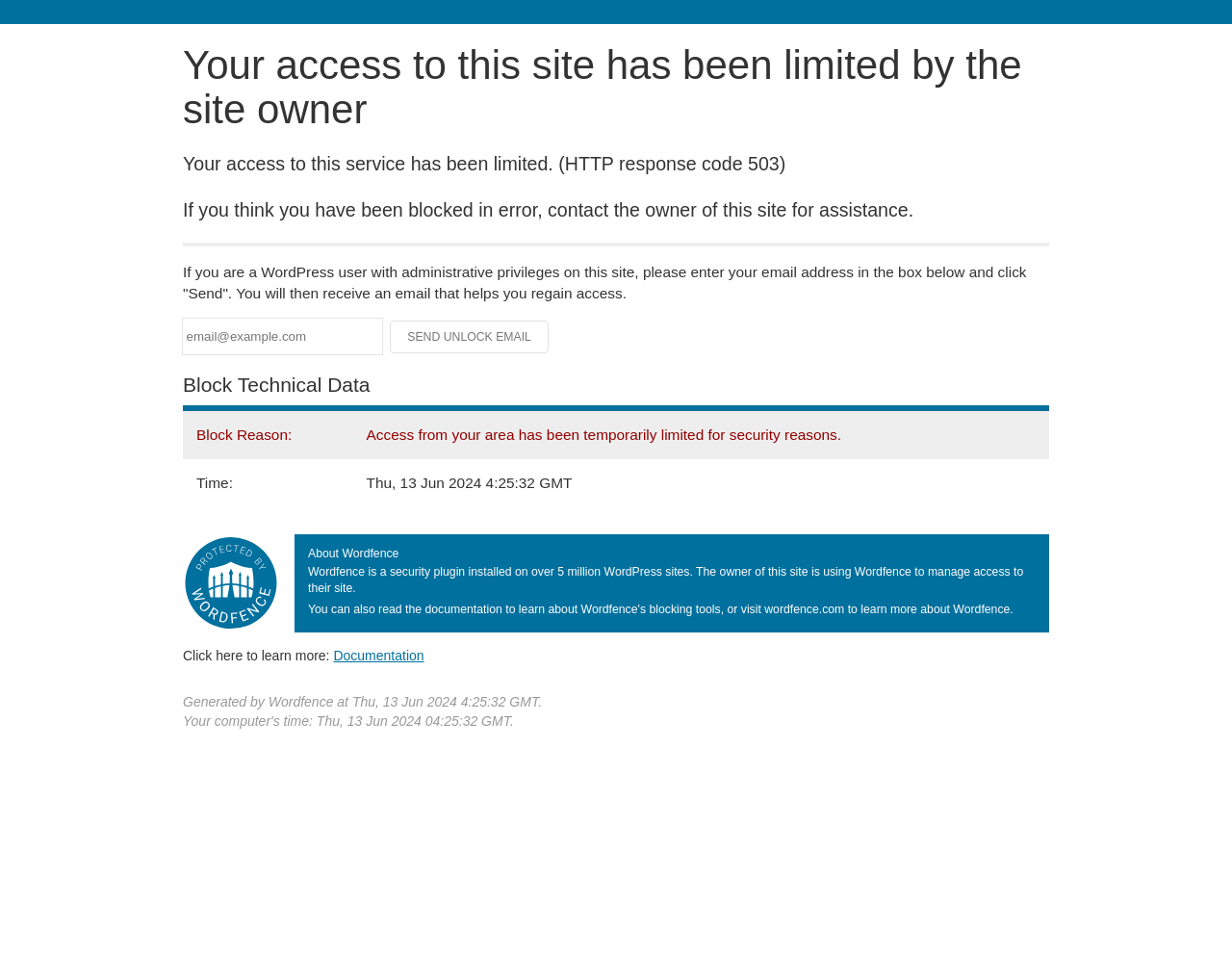Illustrate the webpage with a detailed description.

The webpage appears to be a blocked access page, indicating that the user's access to the site has been limited by the site owner. At the top of the page, there is a heading with the same message. Below this heading, there are three paragraphs of text explaining the reason for the block, how to regain access, and what to do if you are a WordPress user with administrative privileges.

A horizontal separator line divides the top section from the rest of the page. Below the separator, there is a text box where users can enter their email address to receive an unlock email, accompanied by a "Send Unlock Email" button. However, the button is currently disabled.

Further down the page, there is a section titled "Block Technical Data" with a table containing two rows of information. The first row displays the block reason, and the second row shows the time of the block.

On the right side of the page, there is an image, and below it, a heading "About Wordfence" with a brief description of the security plugin. There is also a link to learn more about Wordfence and a footer section with generated text indicating the time the page was generated.